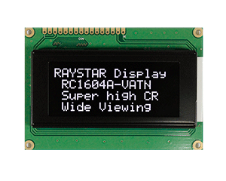Create an extensive and detailed description of the image.

The image showcases a 16x4 VATN alphanumeric LCD display, model number RC1604A(VATN), produced by RAYSTAR. The display features a high contrast ratio and wide viewing angles, enhancing visibility from various perspectives. The screen is designed to accommodate 16 characters across 4 lines, making it suitable for a variety of applications where compact and clear information display is essential. Key specifications include module dimensions of 87.0×60.0 mm and a viewing area of 62.0×26.0 mm. This display interface supports multiple protocols, including 6800, SPI, and I2C, offering flexibility for integration into different systems.